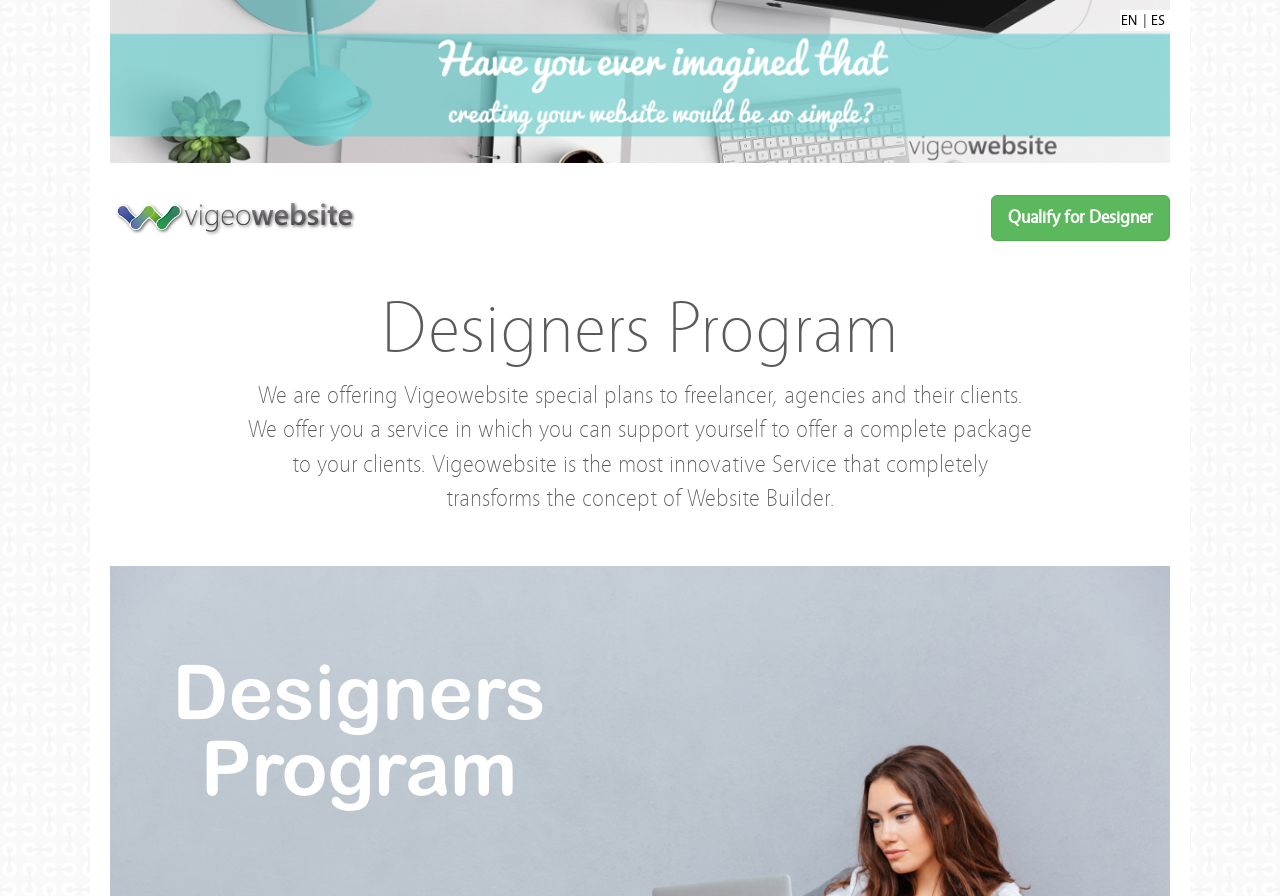What is the purpose of the service?
Give a detailed explanation using the information visible in the image.

According to the StaticText element, the service allows users 'to support yourself to offer a complete package to your clients.' This suggests that the purpose of the service is to enable users to offer a comprehensive package to their clients.